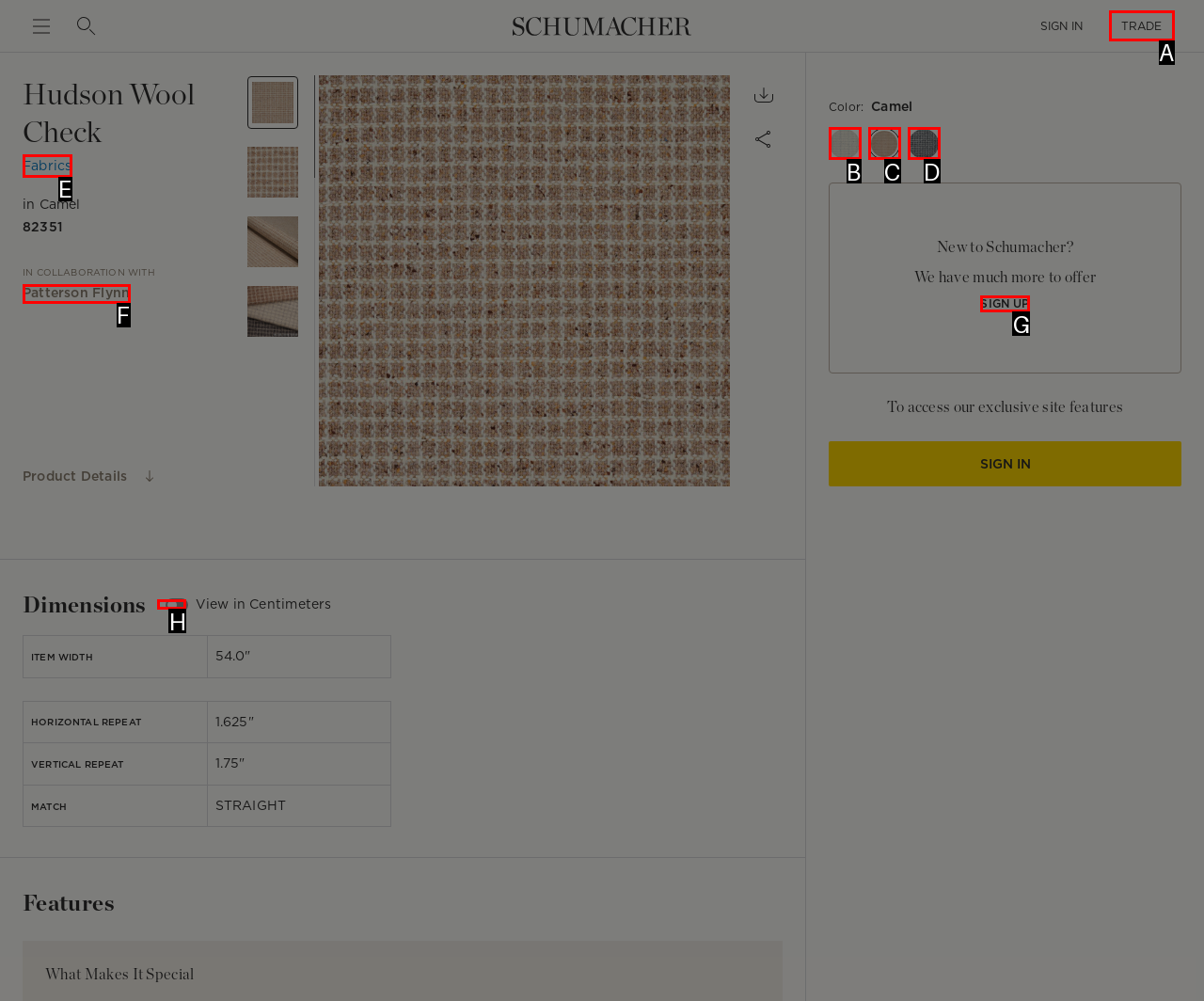Choose the HTML element to click for this instruction: Click the Patterson Flynn button Answer with the letter of the correct choice from the given options.

F